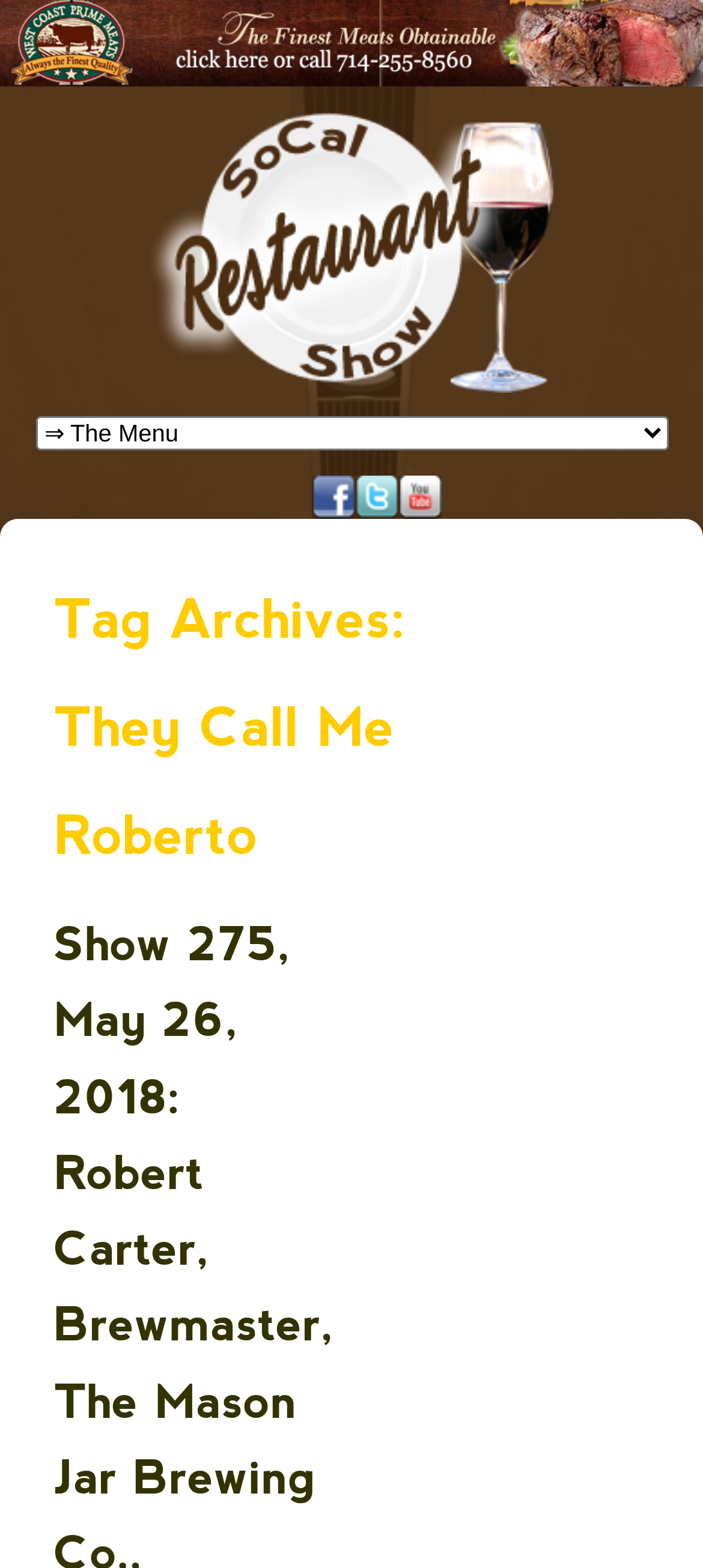Show the bounding box coordinates for the element that needs to be clicked to execute the following instruction: "Check Facebook page". Provide the coordinates in the form of four float numbers between 0 and 1, i.e., [left, top, right, bottom].

[0.444, 0.304, 0.505, 0.331]